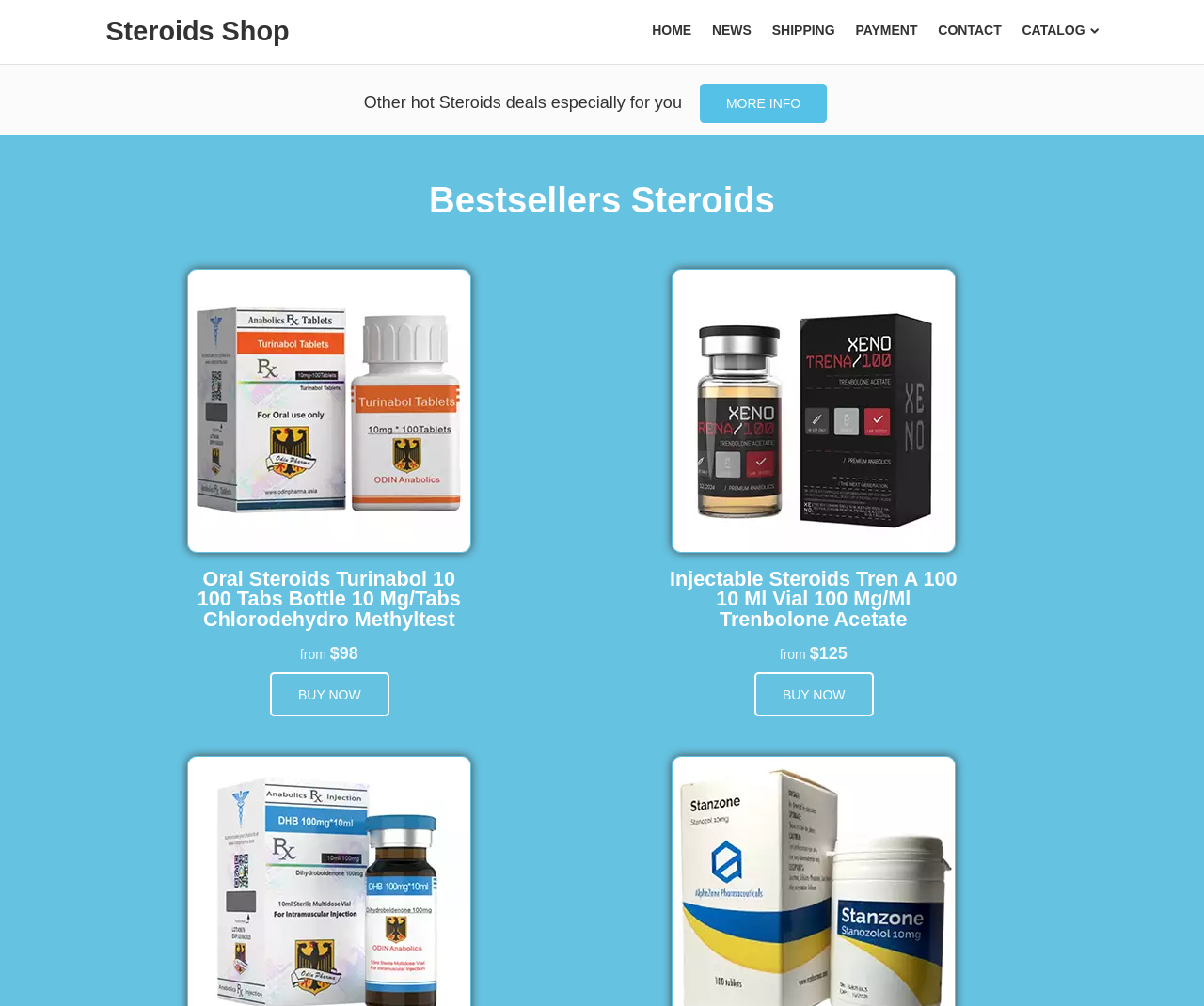What is the type of steroids shown in the second product image?
Refer to the image and offer an in-depth and detailed answer to the question.

I determined the type of steroids by looking at the image description 'Injectable Steroids Tren A 100' which is associated with the second product image.